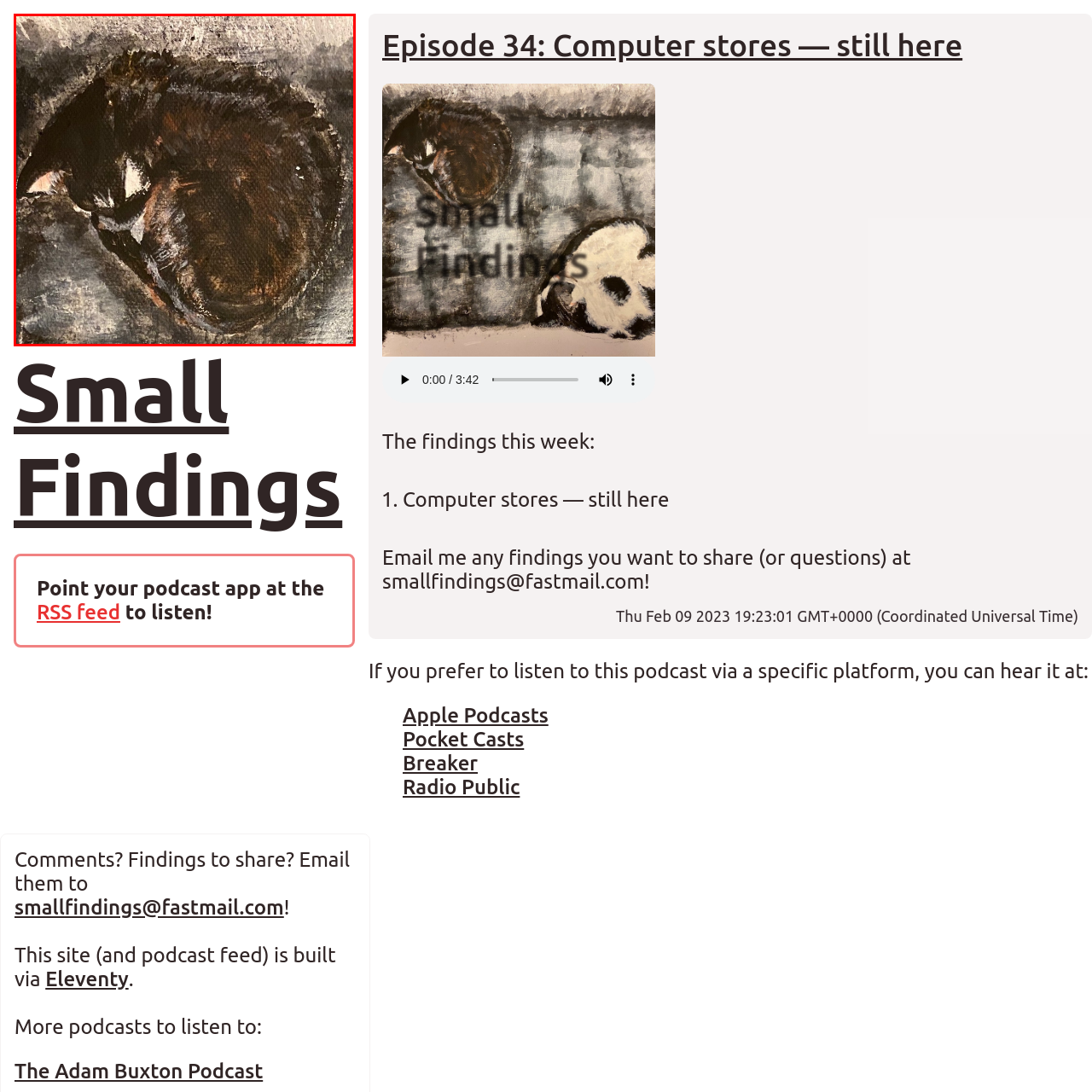View the part of the image marked by the red boundary and provide a one-word or short phrase answer to this question: 
What is the primary color of the cat?

Dark